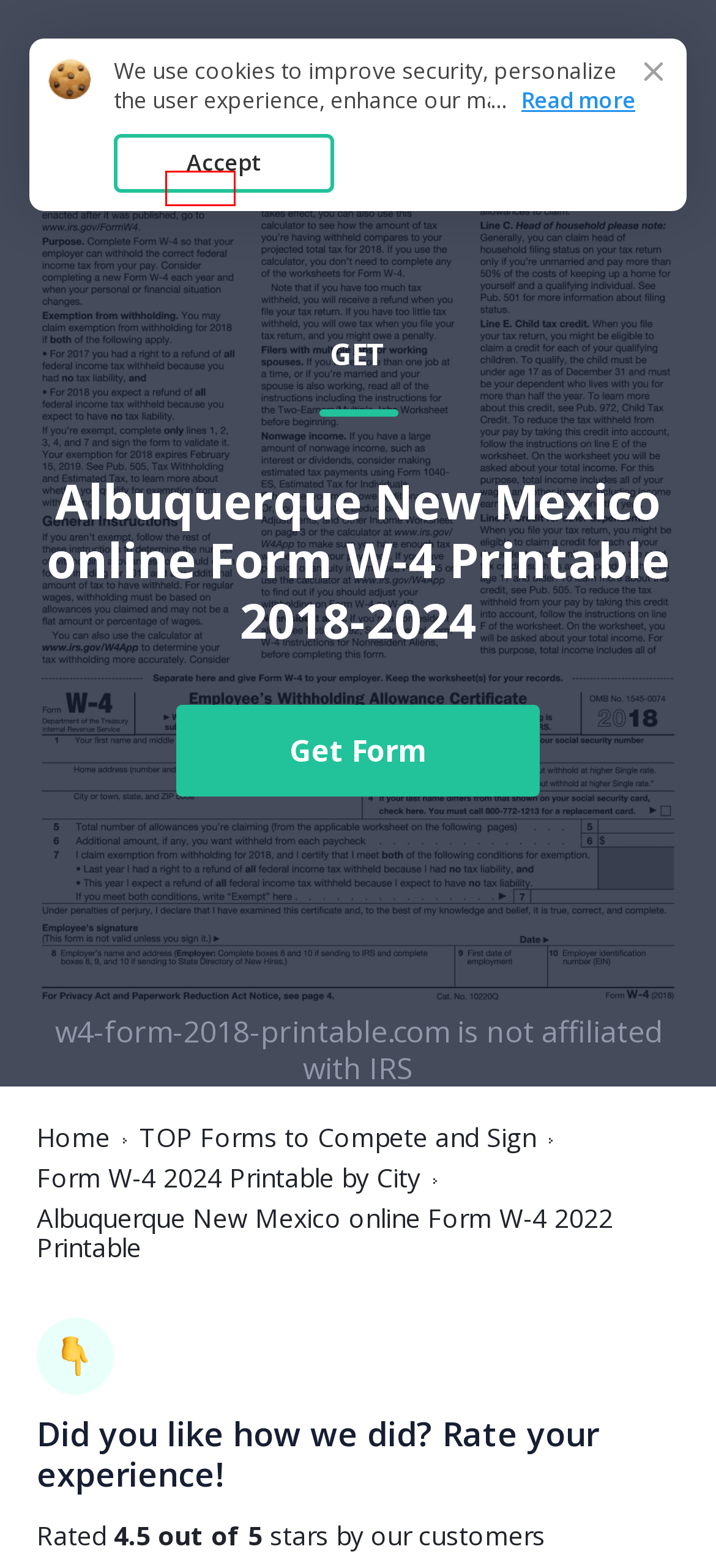Take a look at the provided webpage screenshot featuring a red bounding box around an element. Select the most appropriate webpage description for the page that loads after clicking on the element inside the red bounding box. Here are the candidates:
A. PATENTS
B. Nys 45 Form - Printable IRS Blank, Download PDF
C. COOKIES
D. Possible Form W-4 2018 Printable Modifications
E. TERMS OF SERVICE
F. Find Form W-4 2022 Printable for Exact City
G. Workflow Solutions by Use Case | airSlate
H. DMCA

C